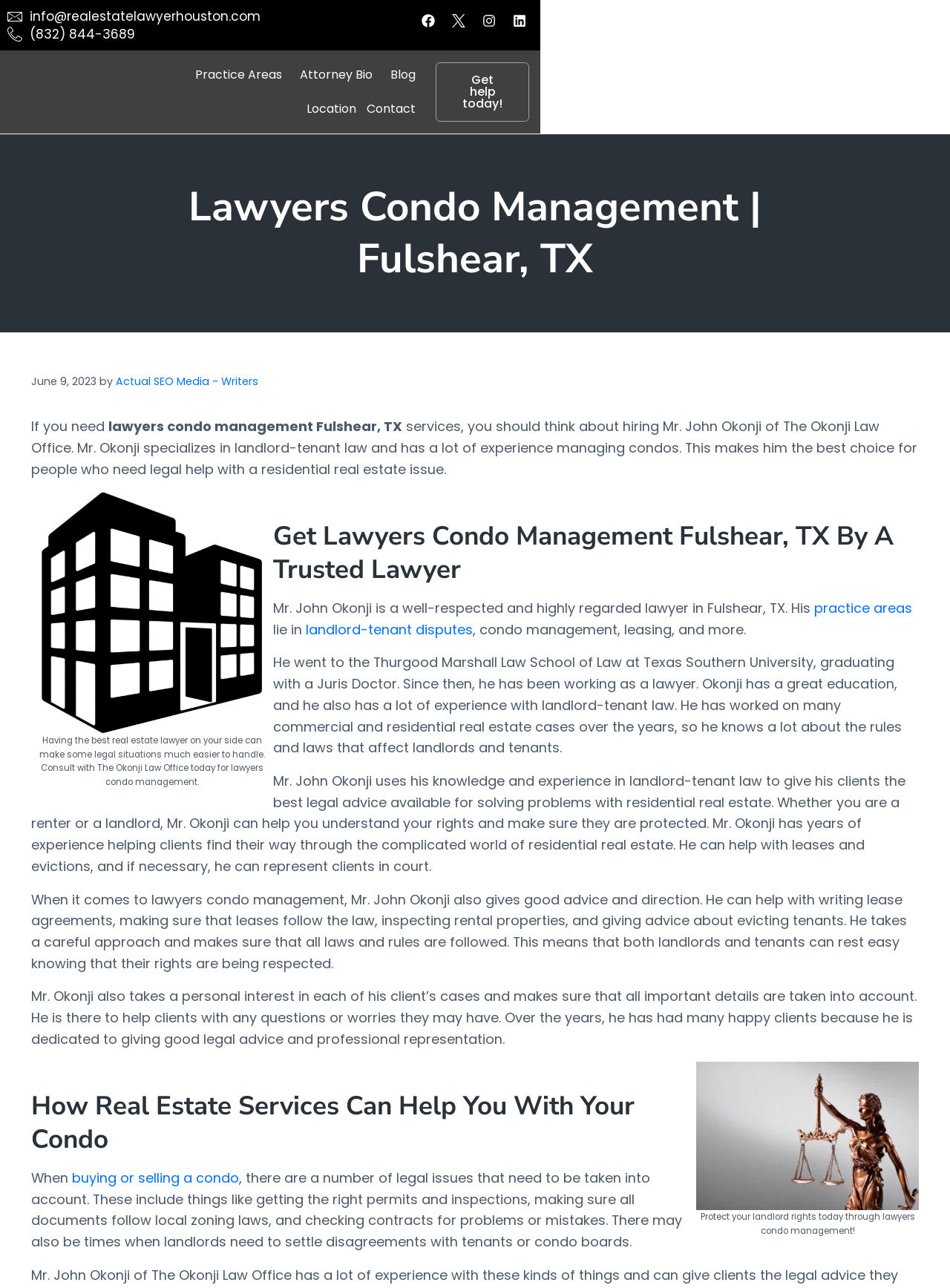What is the lawyer's name?
From the screenshot, provide a brief answer in one word or phrase.

Mr. John Okonji